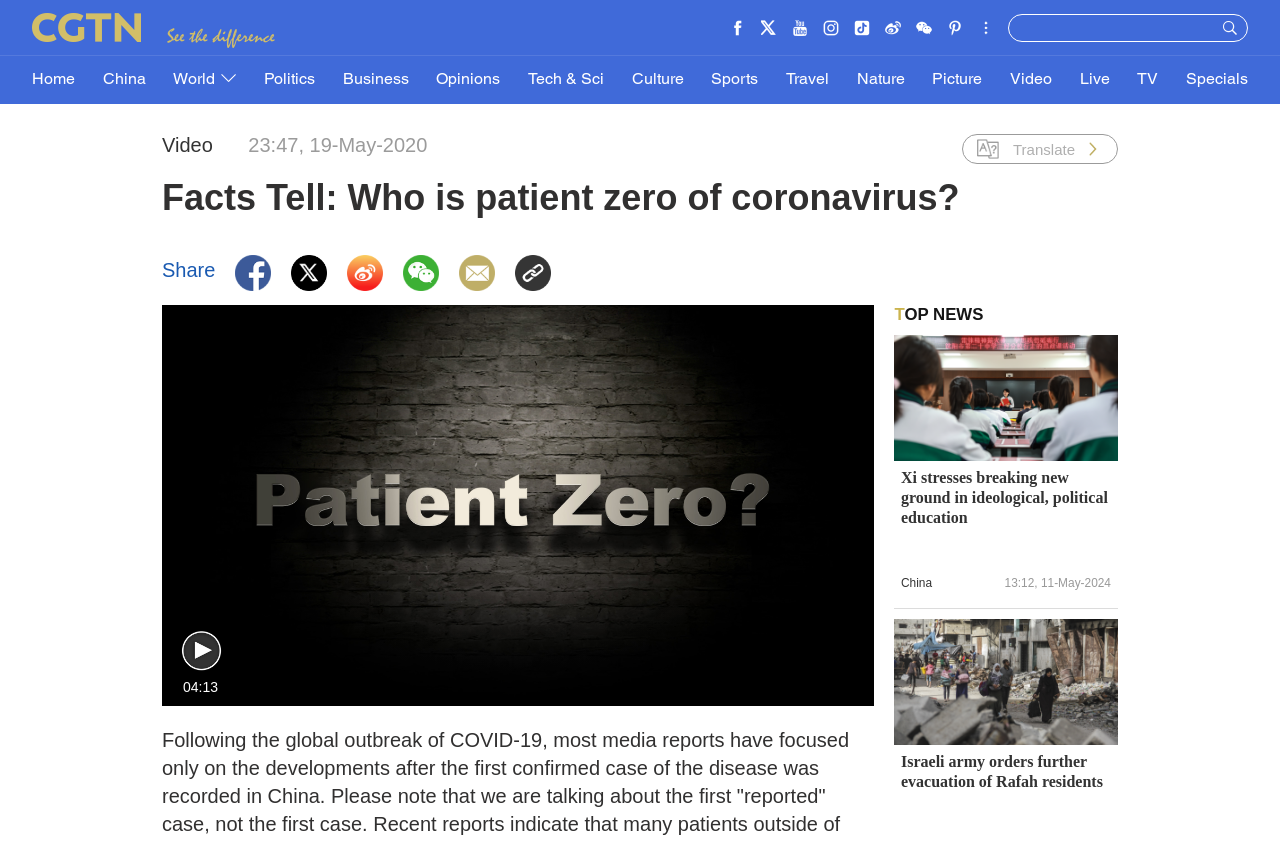Determine the bounding box coordinates for the region that must be clicked to execute the following instruction: "Click the 'Home' link".

[0.025, 0.066, 0.059, 0.123]